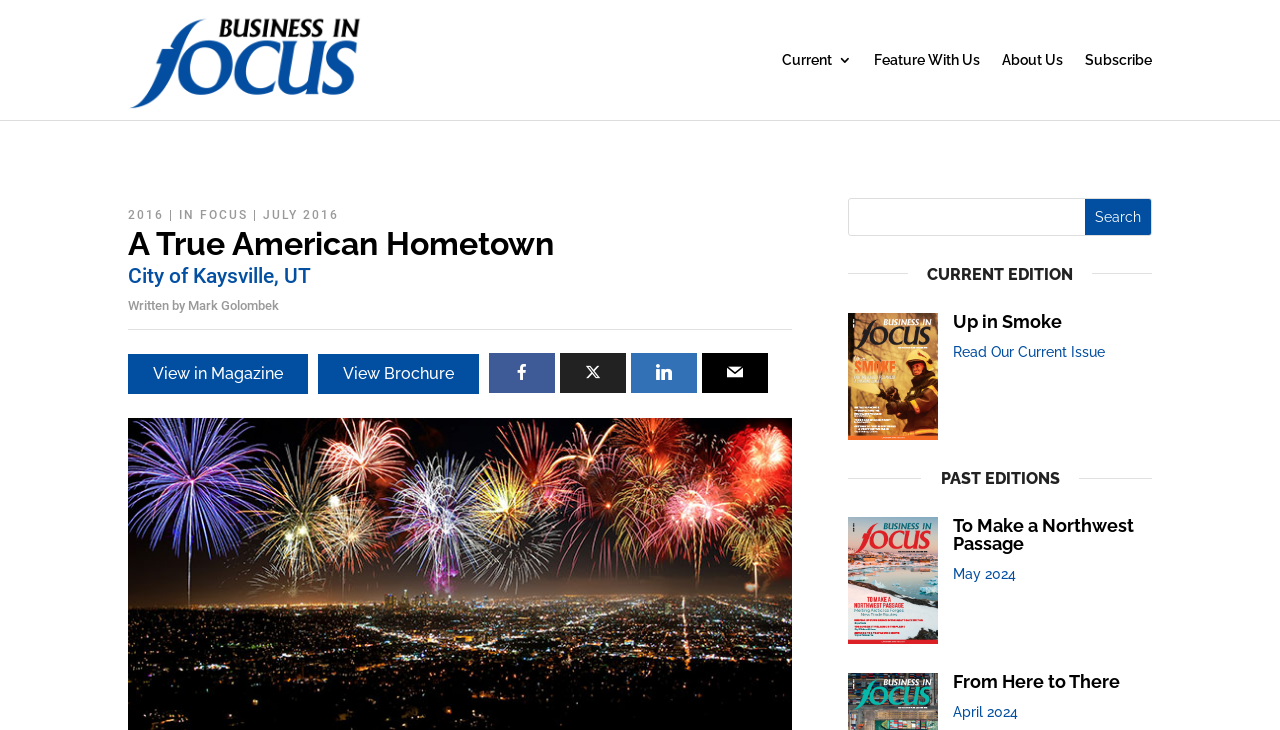Extract the main heading from the webpage content.

A True American Hometown